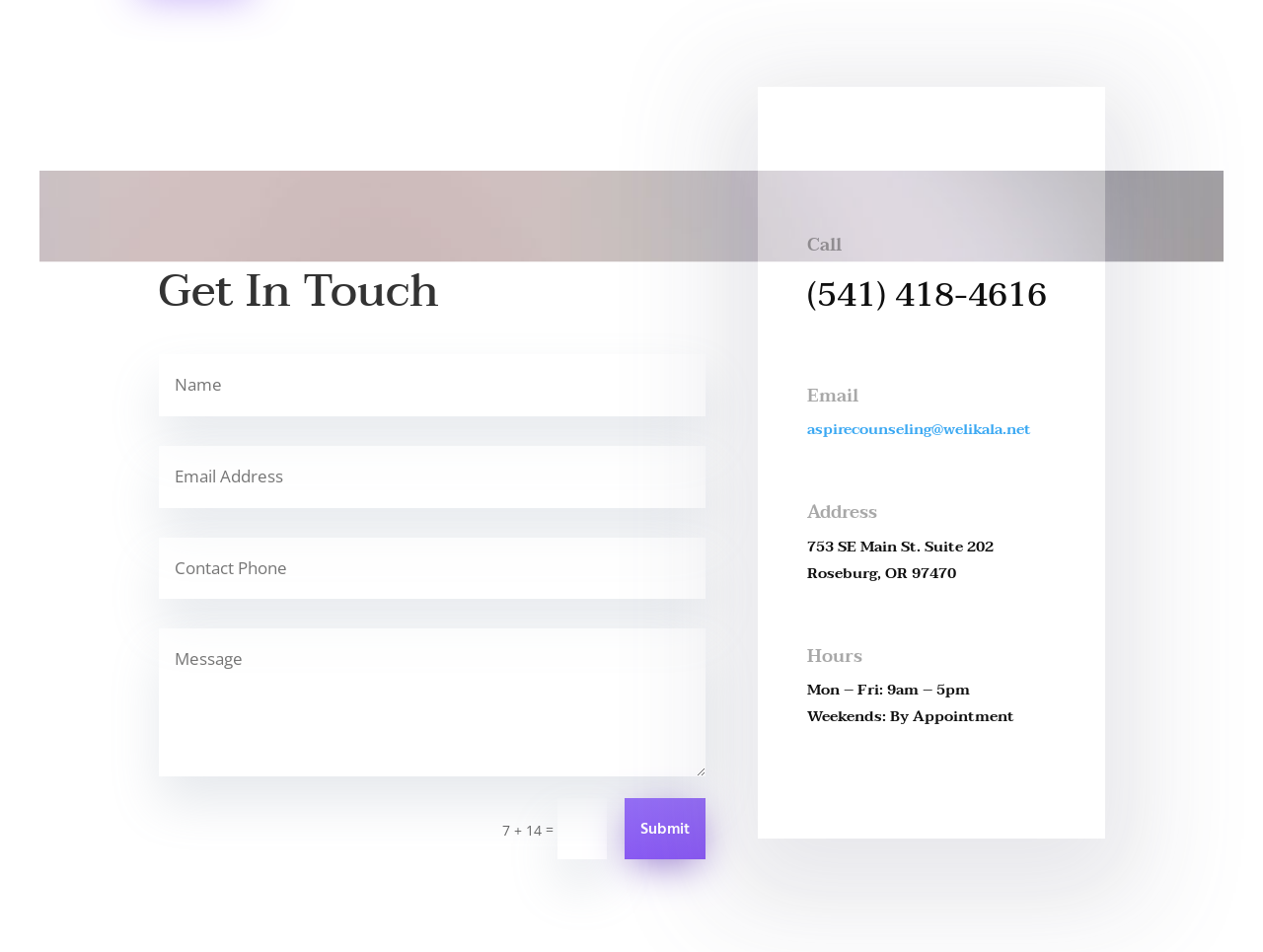What is the email address?
Utilize the image to construct a detailed and well-explained answer.

I found the email address by looking at the 'Email' section, where it is listed as a link 'aspirecounseling@welikala.net'.